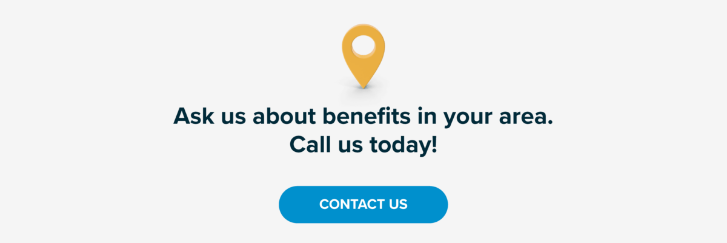Provide a comprehensive description of the image.

The image features a call-to-action for individuals seeking information about Medicare benefits. Centered on a clean, white background, the text encourages viewers to "Ask us about benefits in your area. Call us today!" This message is accompanied by a location marker icon, suggesting a focus on local assistance and personalized support. Below this text is a prominent button labeled "CONTACT US," designed in a bright blue color to draw attention and invite immediate engagement. The overall layout is modern and user-friendly, emphasizing accessibility and the importance of reaching out for assistance.